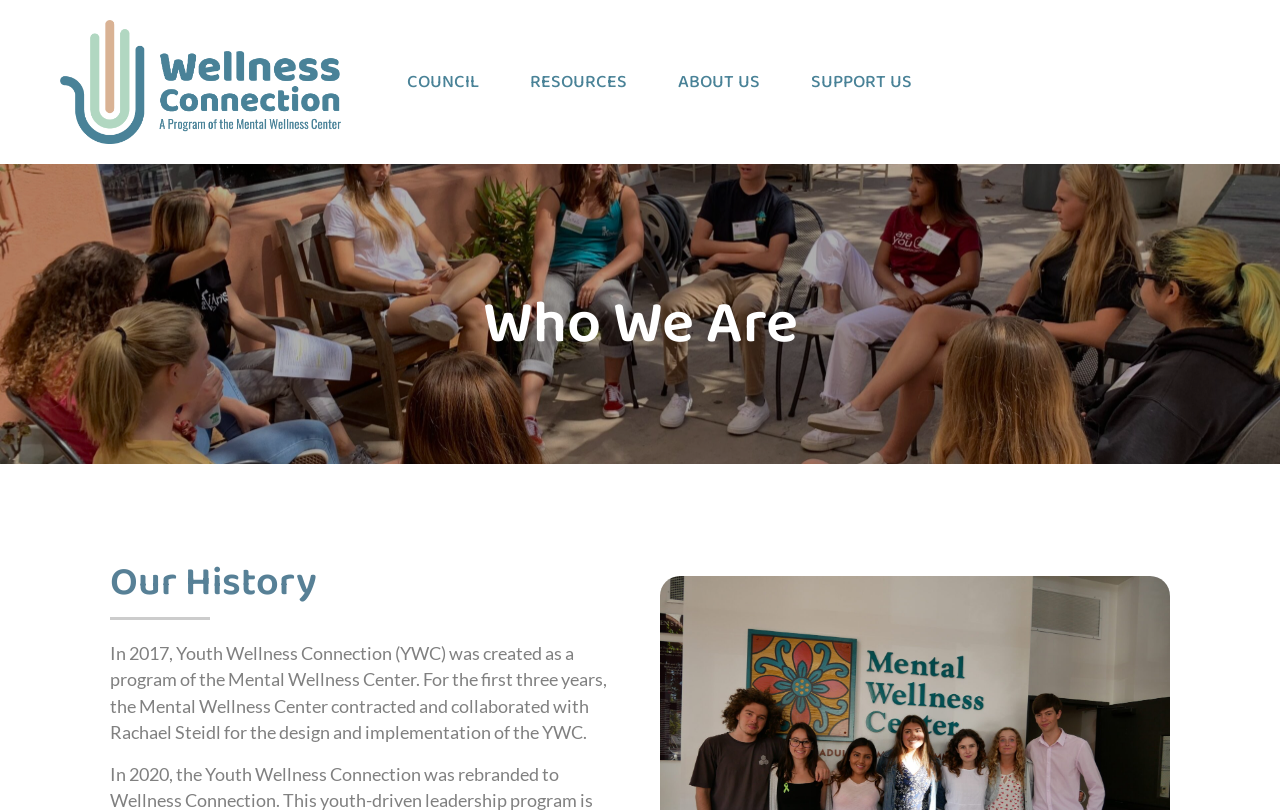Specify the bounding box coordinates (top-left x, top-left y, bottom-right x, bottom-right y) of the UI element in the screenshot that matches this description: About Us

[0.51, 0.059, 0.613, 0.143]